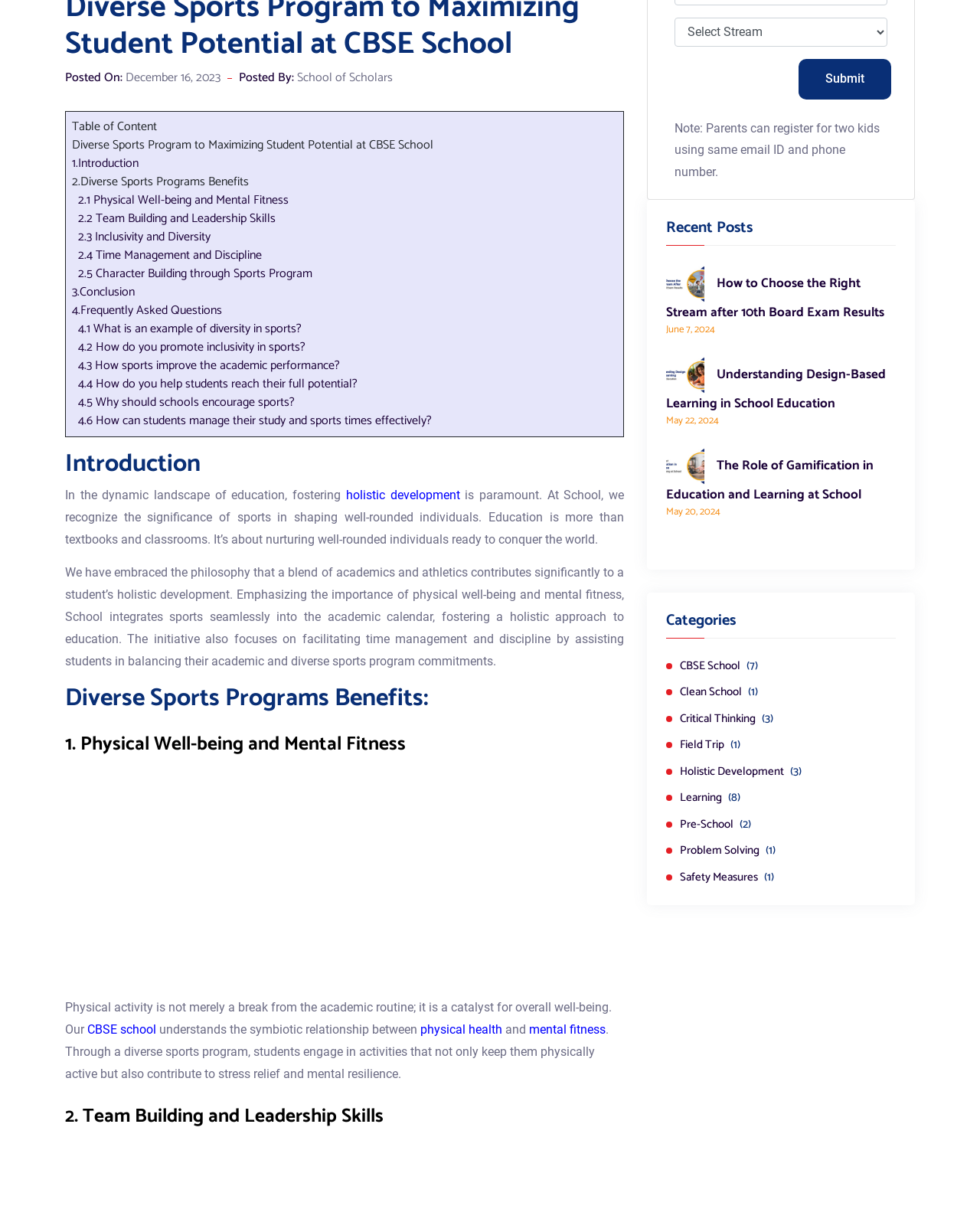Identify the bounding box for the UI element that is described as follows: "physical health".

[0.429, 0.846, 0.512, 0.858]